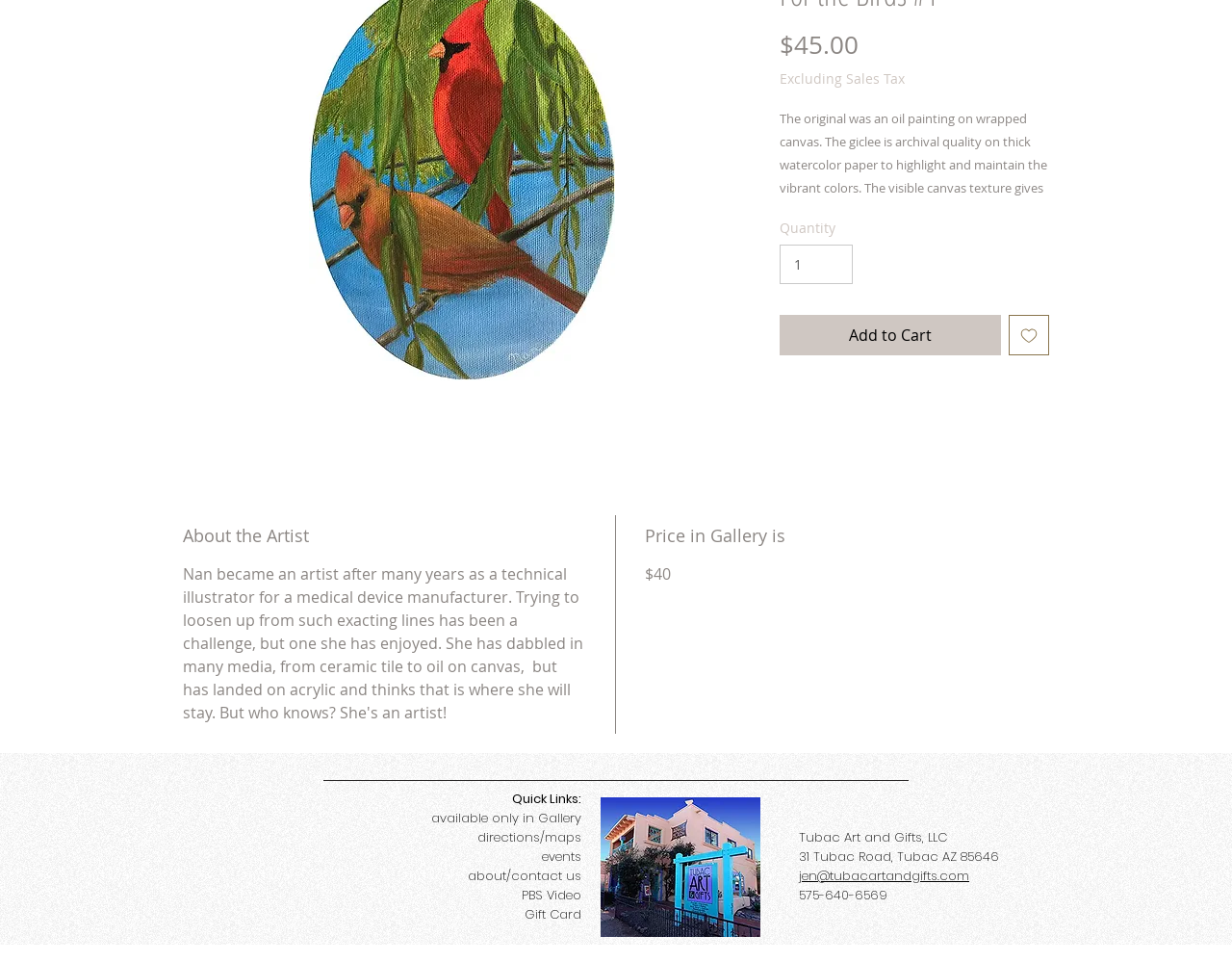Find and provide the bounding box coordinates for the UI element described here: "aria-label="Add to Wishlist"". The coordinates should be given as four float numbers between 0 and 1: [left, top, right, bottom].

[0.819, 0.327, 0.852, 0.369]